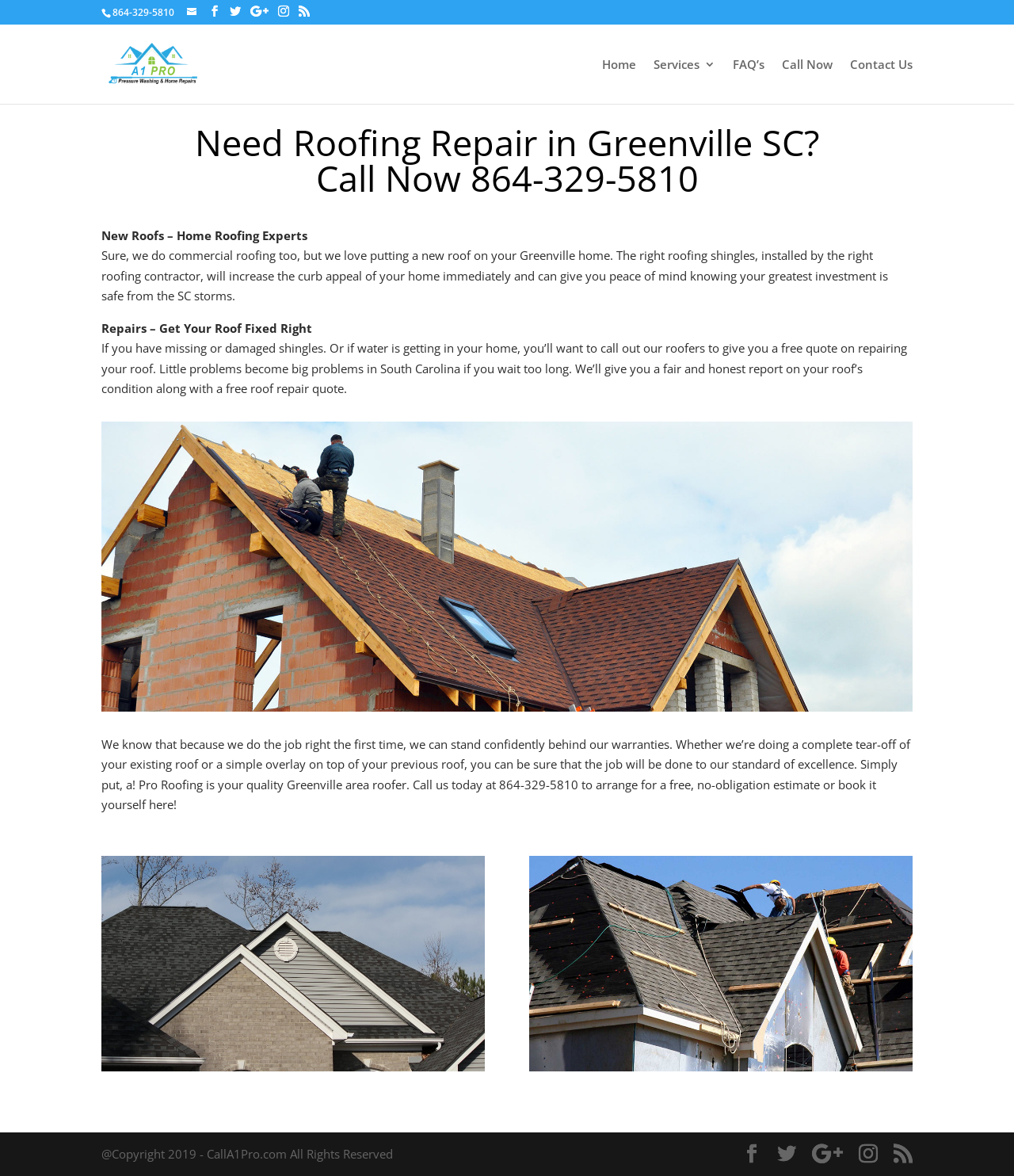Could you highlight the region that needs to be clicked to execute the instruction: "Get a free quote"?

[0.771, 0.05, 0.821, 0.088]